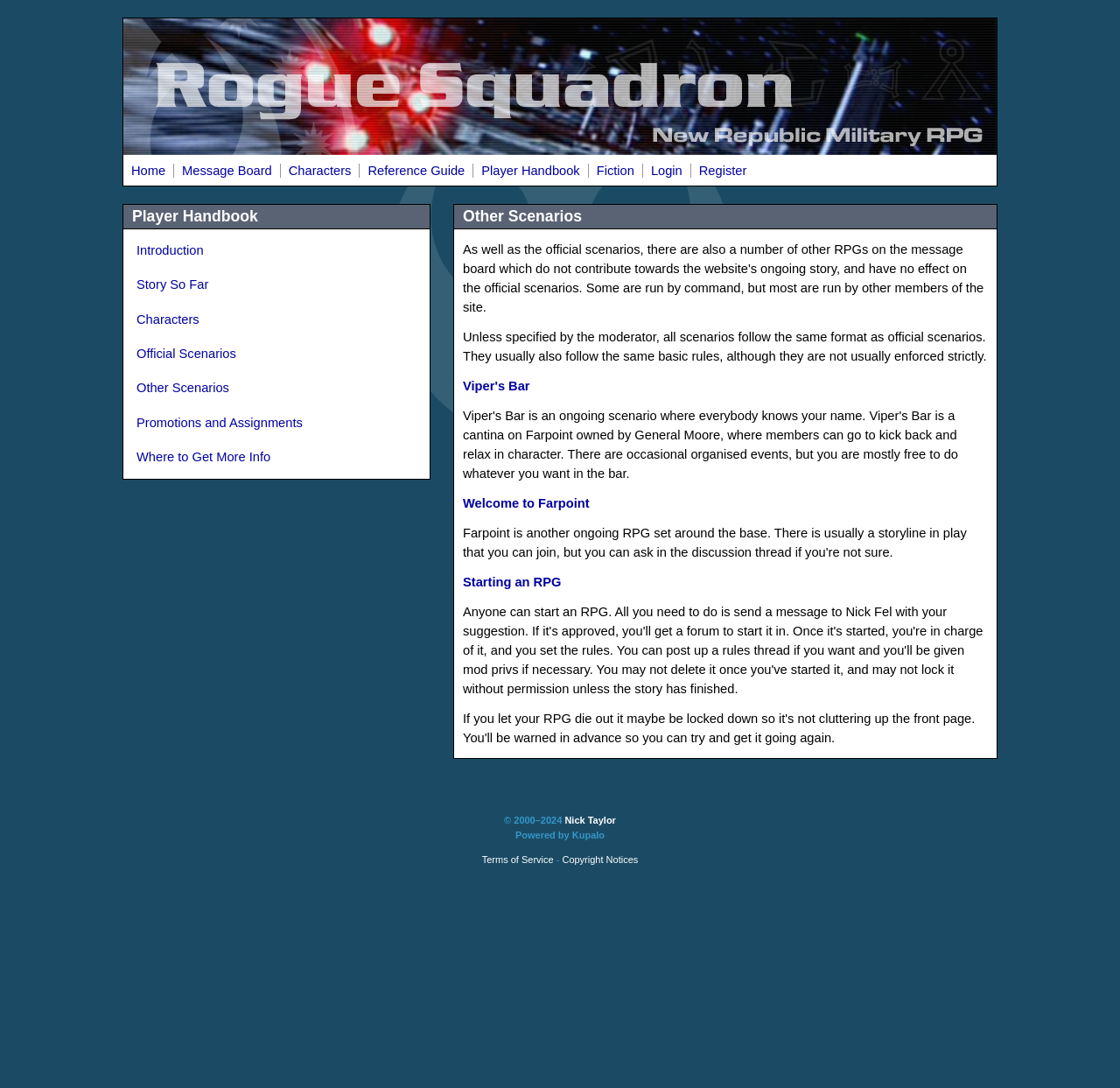Specify the bounding box coordinates of the area to click in order to follow the given instruction: "go to home page."

[0.11, 0.142, 0.155, 0.168]